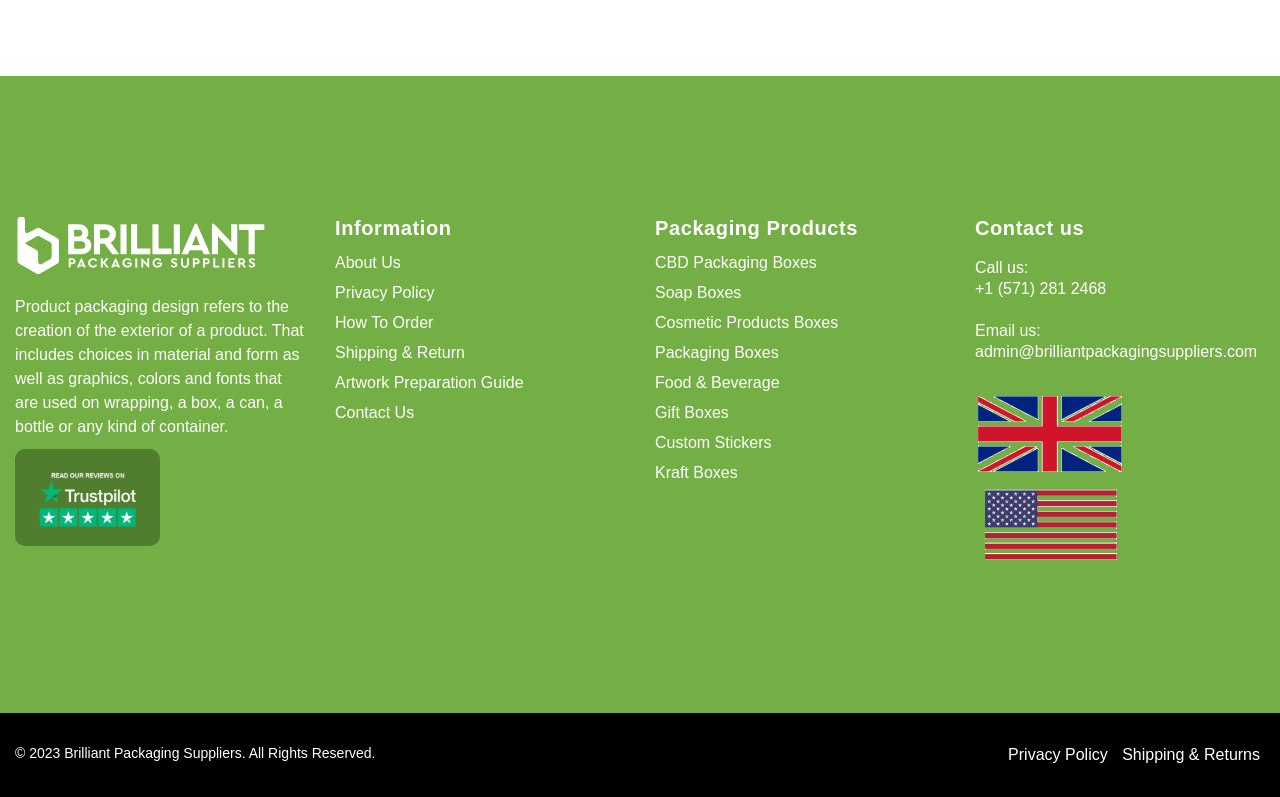Identify the bounding box coordinates of the clickable region required to complete the instruction: "Learn about product packaging design". The coordinates should be given as four float numbers within the range of 0 and 1, i.e., [left, top, right, bottom].

[0.012, 0.374, 0.237, 0.546]